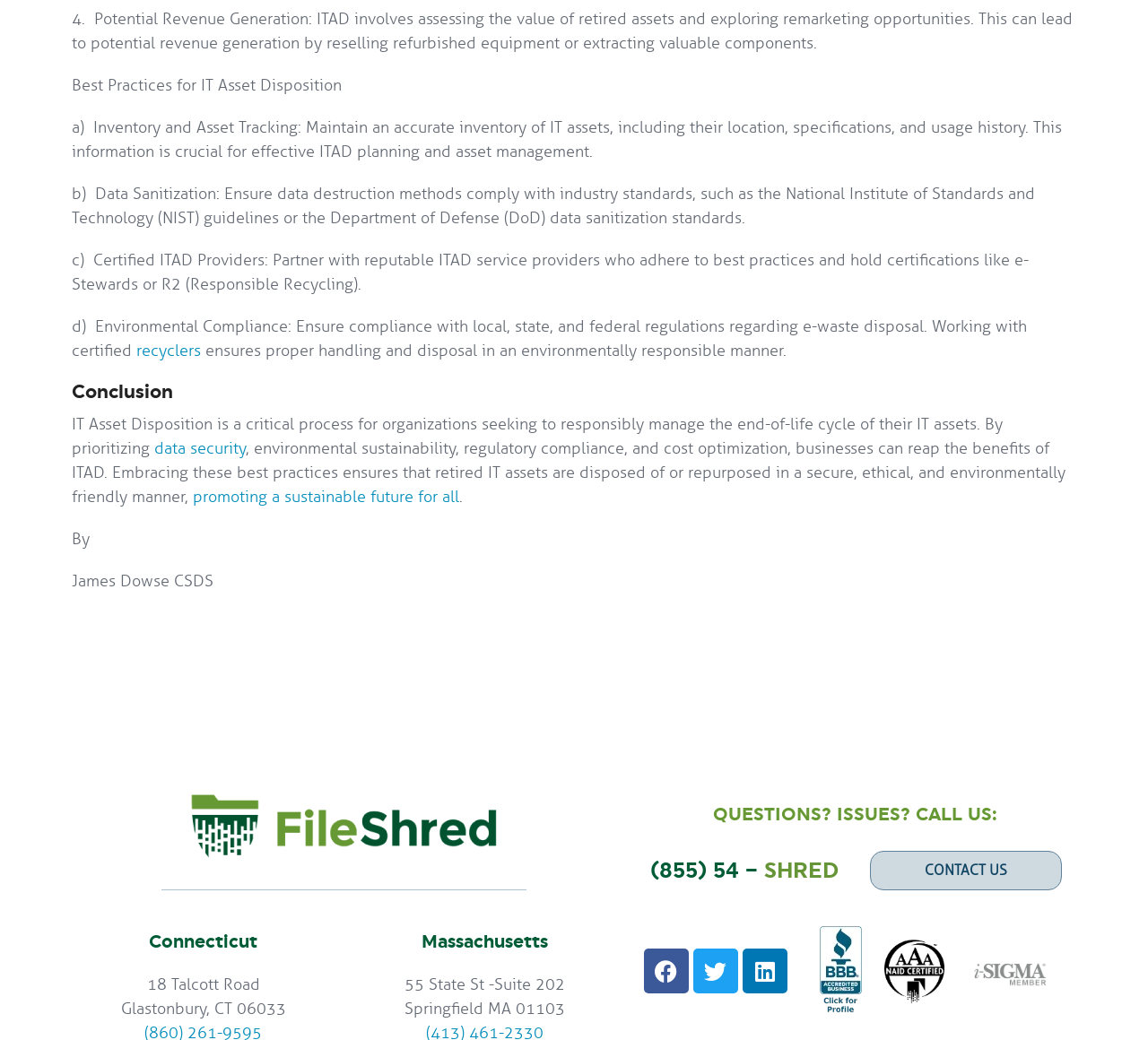Kindly determine the bounding box coordinates of the area that needs to be clicked to fulfill this instruction: "Call the phone number".

[0.567, 0.827, 0.731, 0.847]